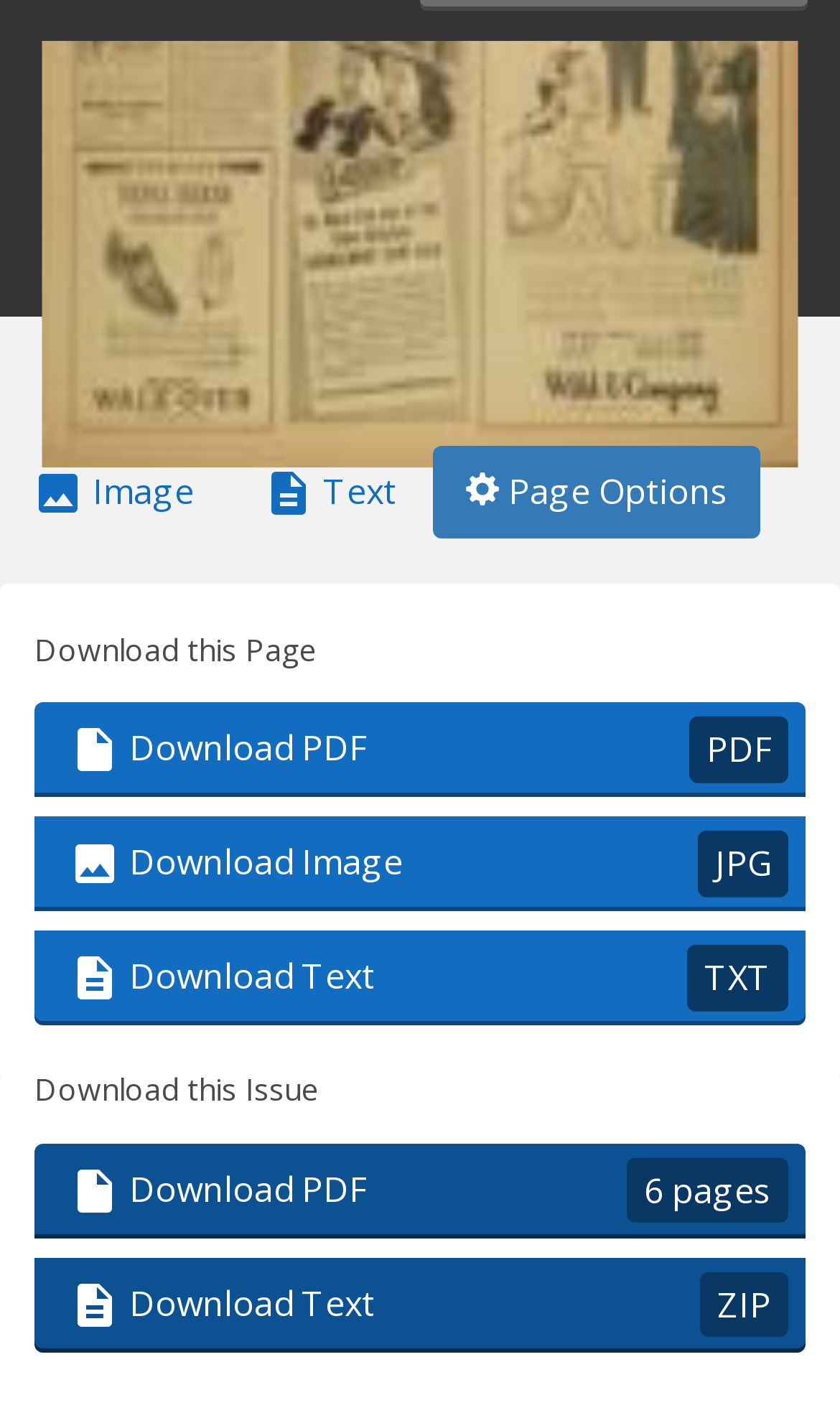How many download options are available for this page?
Answer the question based on the image using a single word or a brief phrase.

3